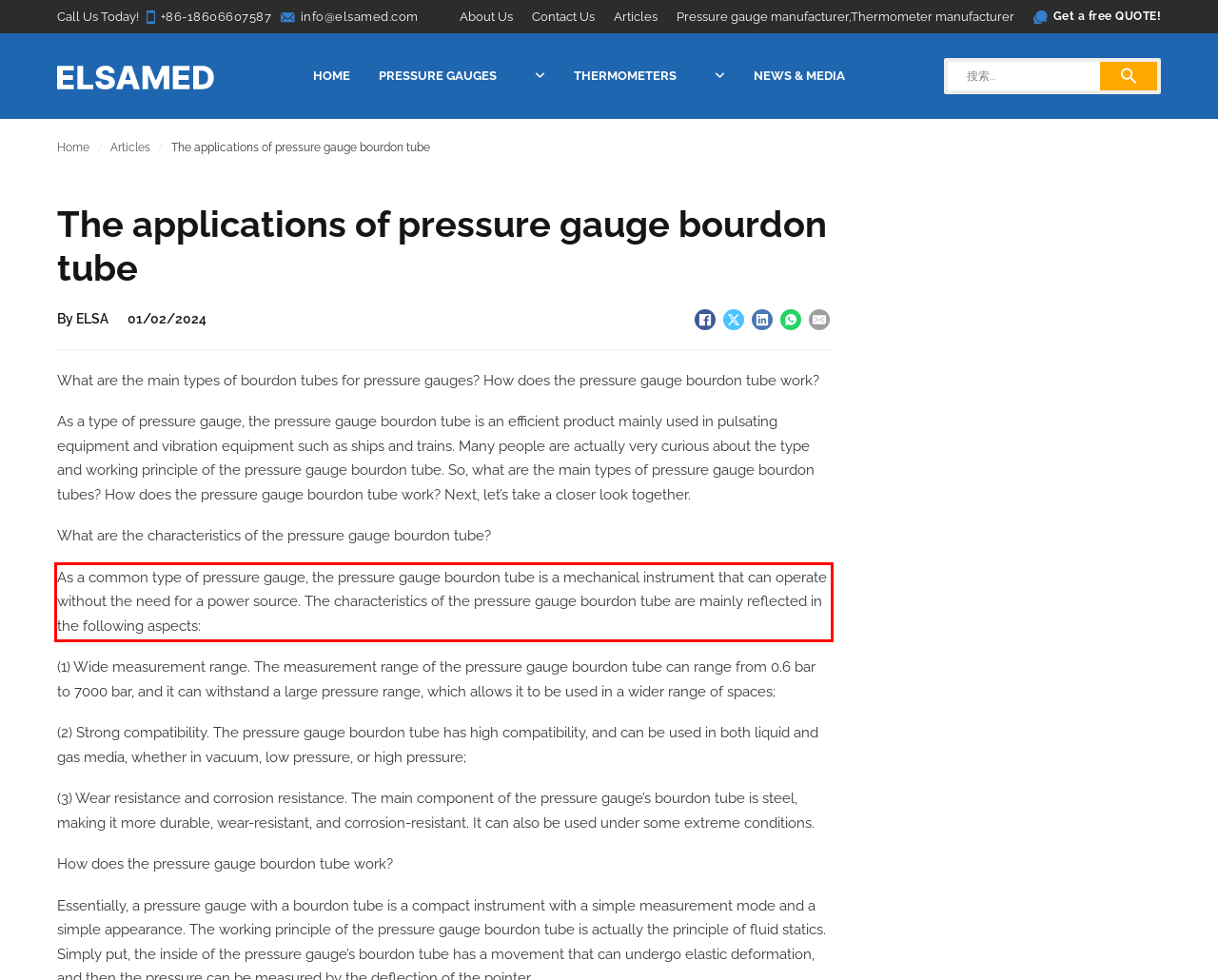Using the provided screenshot of a webpage, recognize the text inside the red rectangle bounding box by performing OCR.

As a common type of pressure gauge, the pressure gauge bourdon tube is a mechanical instrument that can operate without the need for a power source. The characteristics of the pressure gauge bourdon tube are mainly reflected in the following aspects: